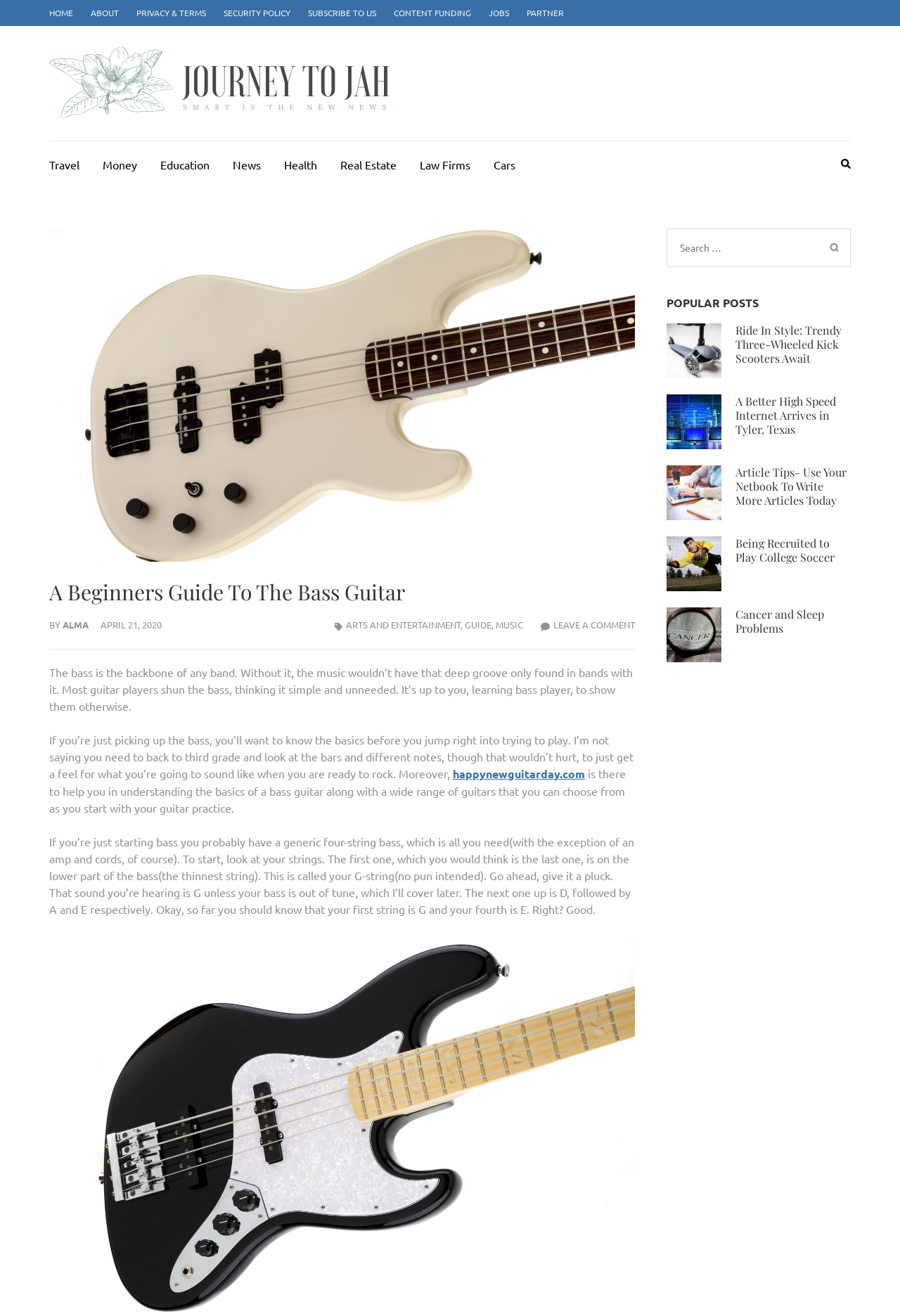Provide a thorough summary of the webpage.

This webpage is a beginner's guide to the bass guitar. At the top, there are several links to different sections of the website, including "HOME", "ABOUT", "PRIVACY & TERMS", and others. Below these links, there is a prominent link to "Journey To Jah" with an accompanying image.

On the left side of the page, there are links to various categories, such as "Travel", "Money", "Education", and others. On the right side, there is a section with a heading "A Beginners Guide To The Bass Guitar" and a subheading "BY ALMA APRIL 21, 2020". Below this, there is a block of text that introduces the importance of the bass guitar in music and encourages readers to learn more.

The main content of the page is divided into several sections, each discussing a different aspect of the bass guitar. The first section explains the basics of the instrument, including the strings and their corresponding notes. The text is accompanied by links to external resources, such as "happynewguitarday.com", which provides additional information on guitars.

Further down the page, there is a search bar with a button to search for specific topics. Below the search bar, there is a section titled "POPULAR POSTS" with links to several articles on various topics, including three-wheeled kick scooters, high-speed internet, and college soccer recruitment.

Overall, the webpage is a comprehensive guide to the bass guitar, providing both introductory information and links to more advanced resources. The layout is organized, with clear headings and sections, making it easy to navigate.